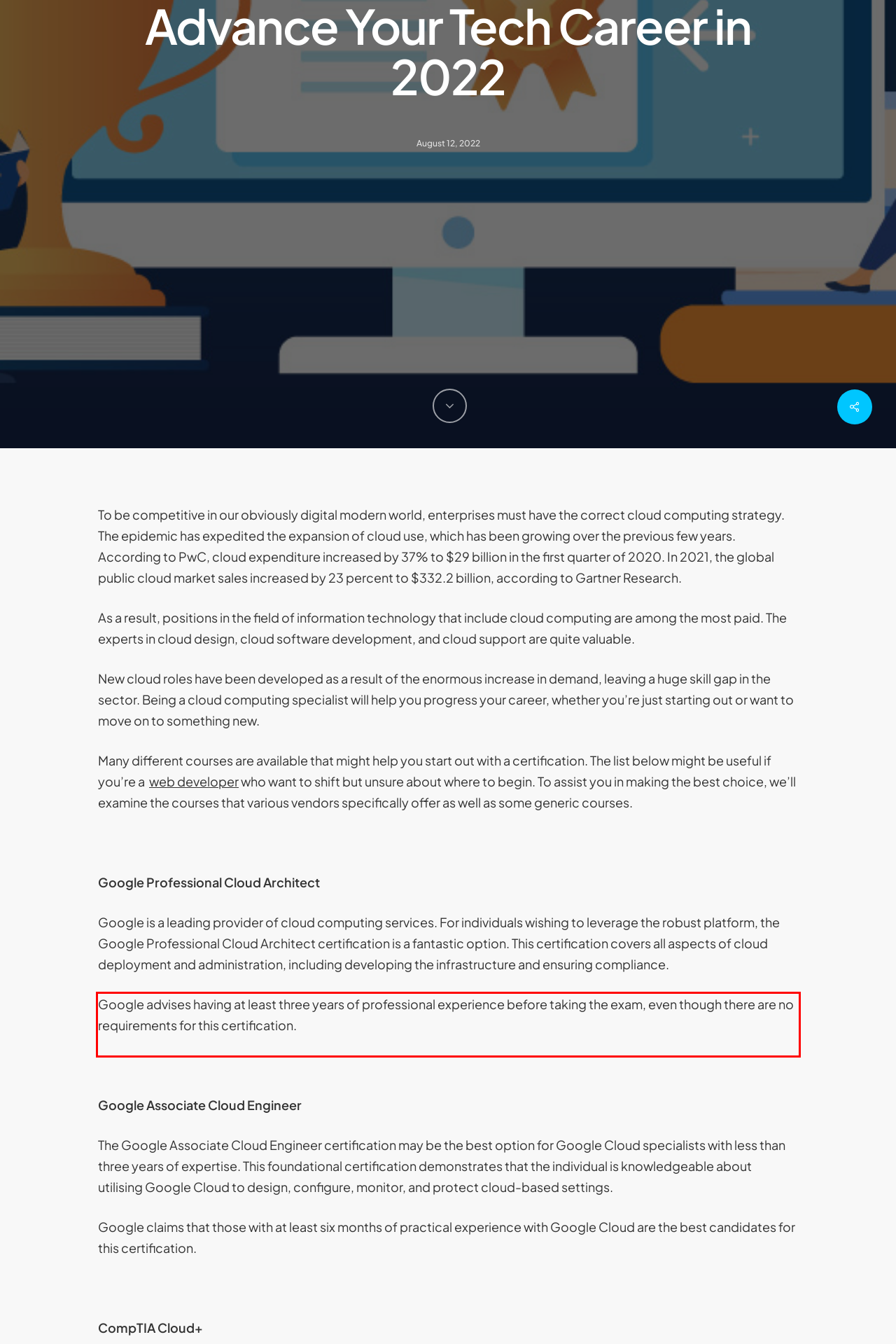Given a screenshot of a webpage with a red bounding box, please identify and retrieve the text inside the red rectangle.

Google advises having at least three years of professional experience before taking the exam, even though there are no requirements for this certification.